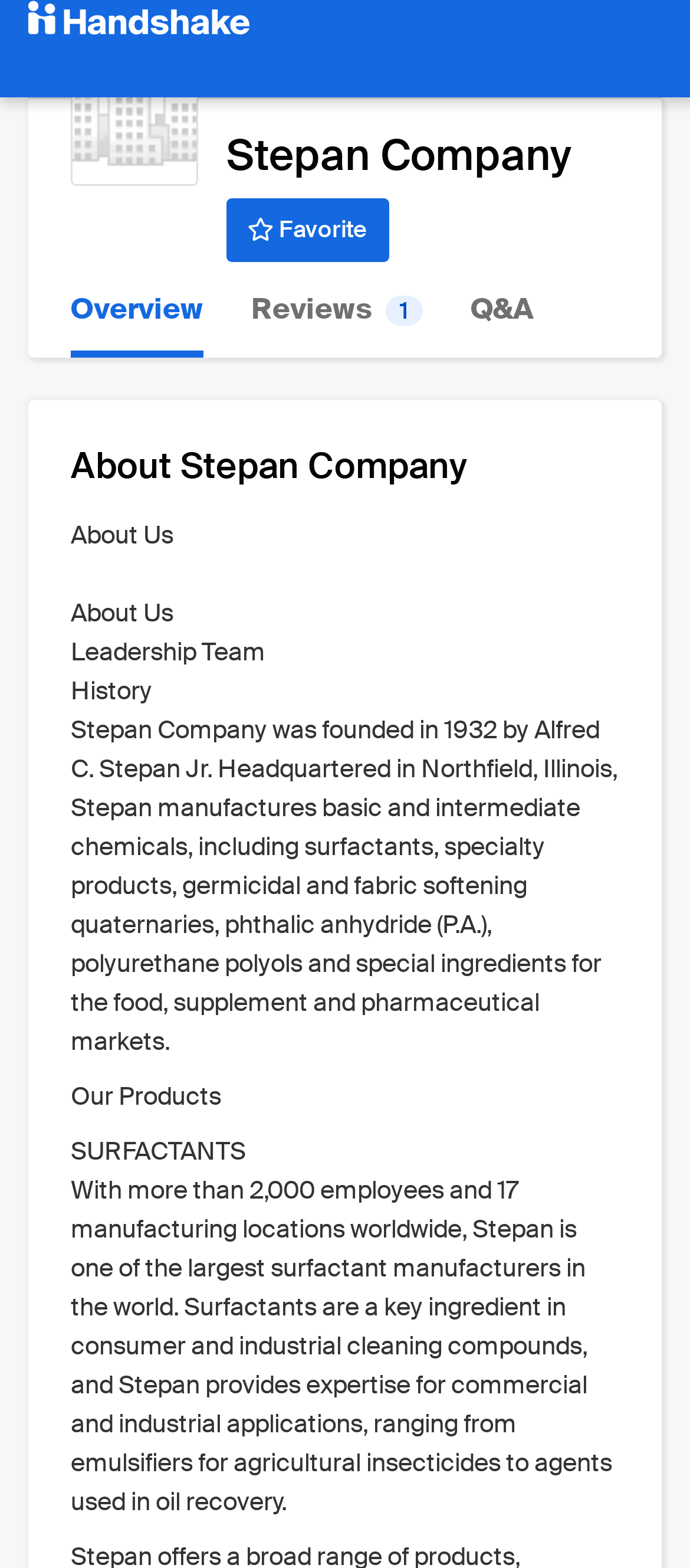Provide the bounding box coordinates of the UI element this sentence describes: "aria-label="Stepan Company" title="Stepan Company"".

[0.103, 0.037, 0.287, 0.119]